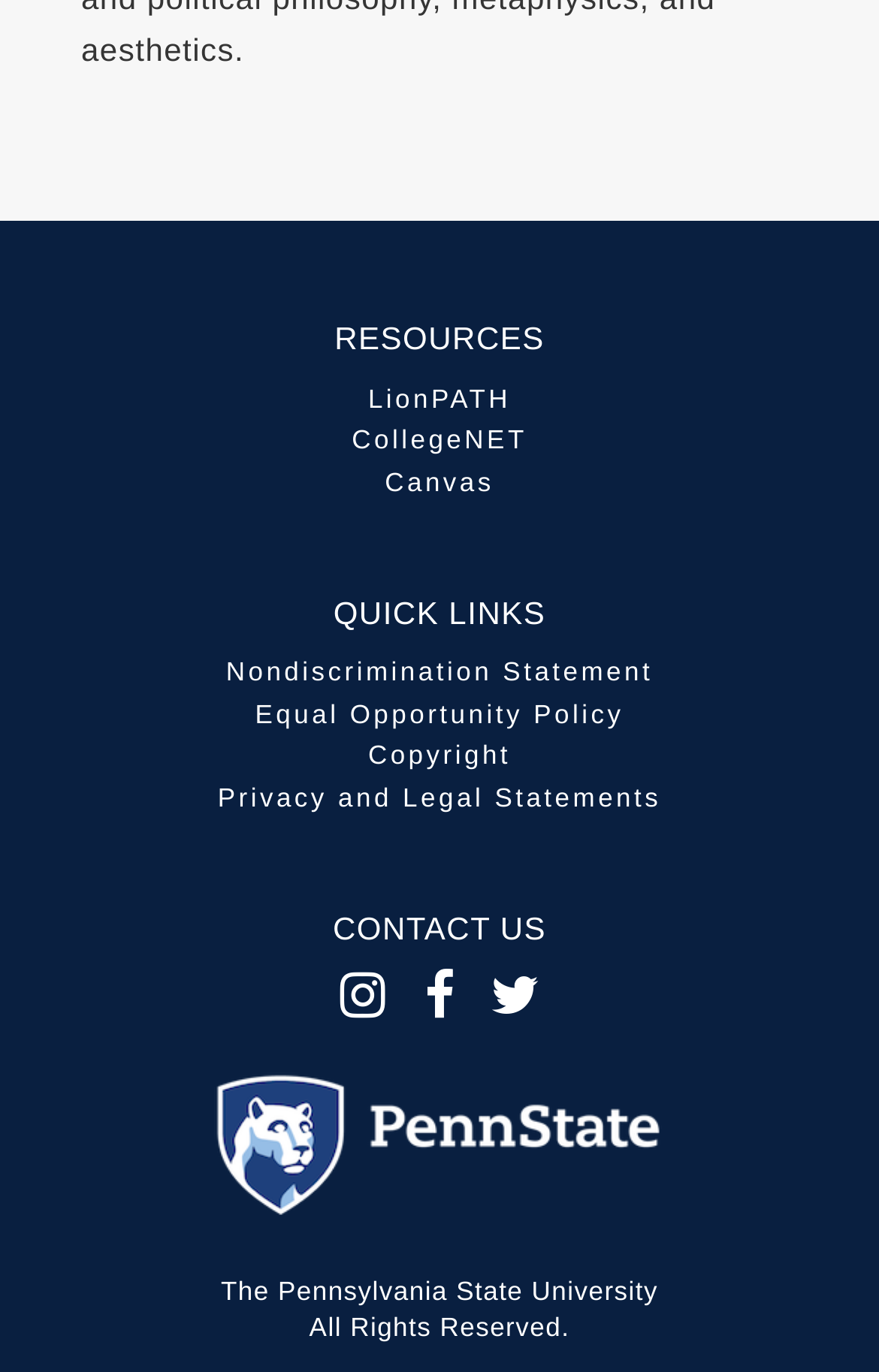Answer the question below with a single word or a brief phrase: 
What is the copyright statement?

All Rights Reserved